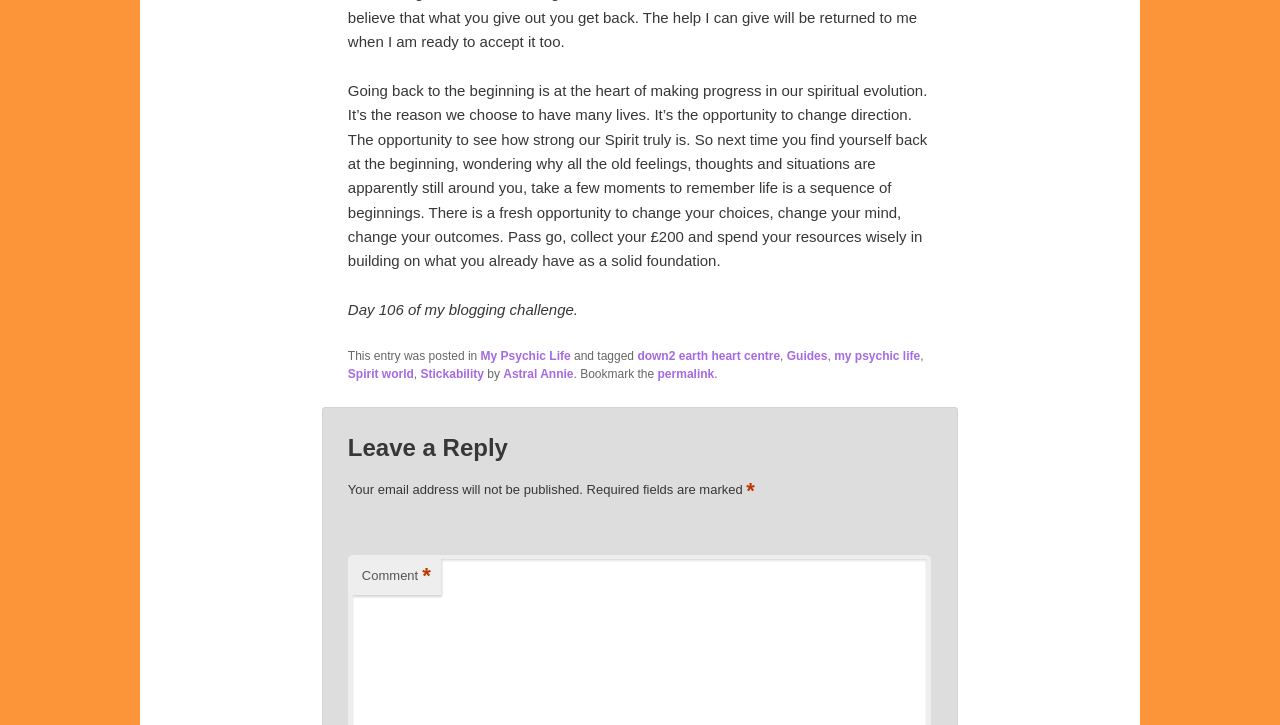Answer this question using a single word or a brief phrase:
What is the purpose of the comment section?

To leave a reply